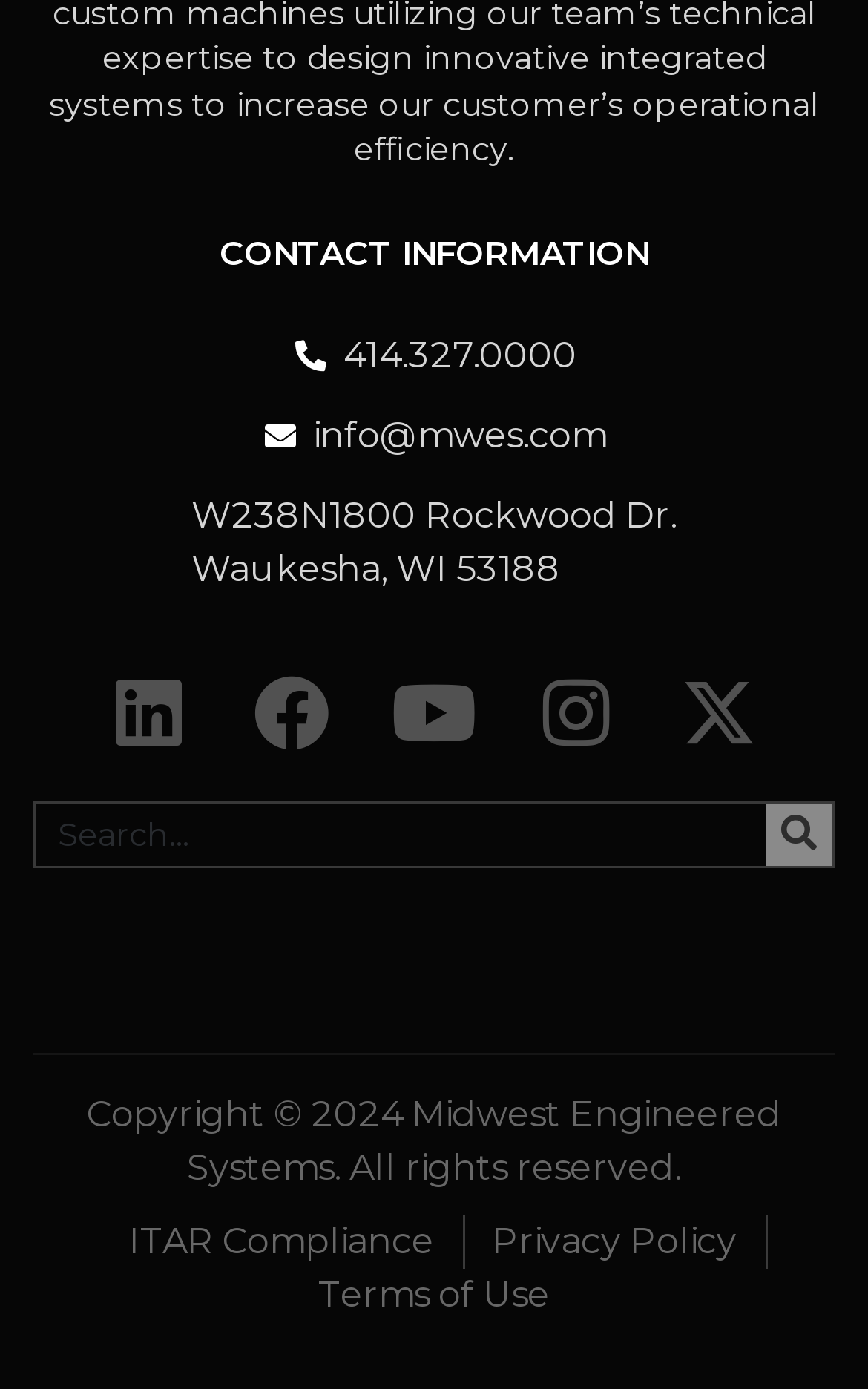Give a short answer to this question using one word or a phrase:
What is the company's address?

W238N1800 Rockwood Dr., Waukesha, WI 53188